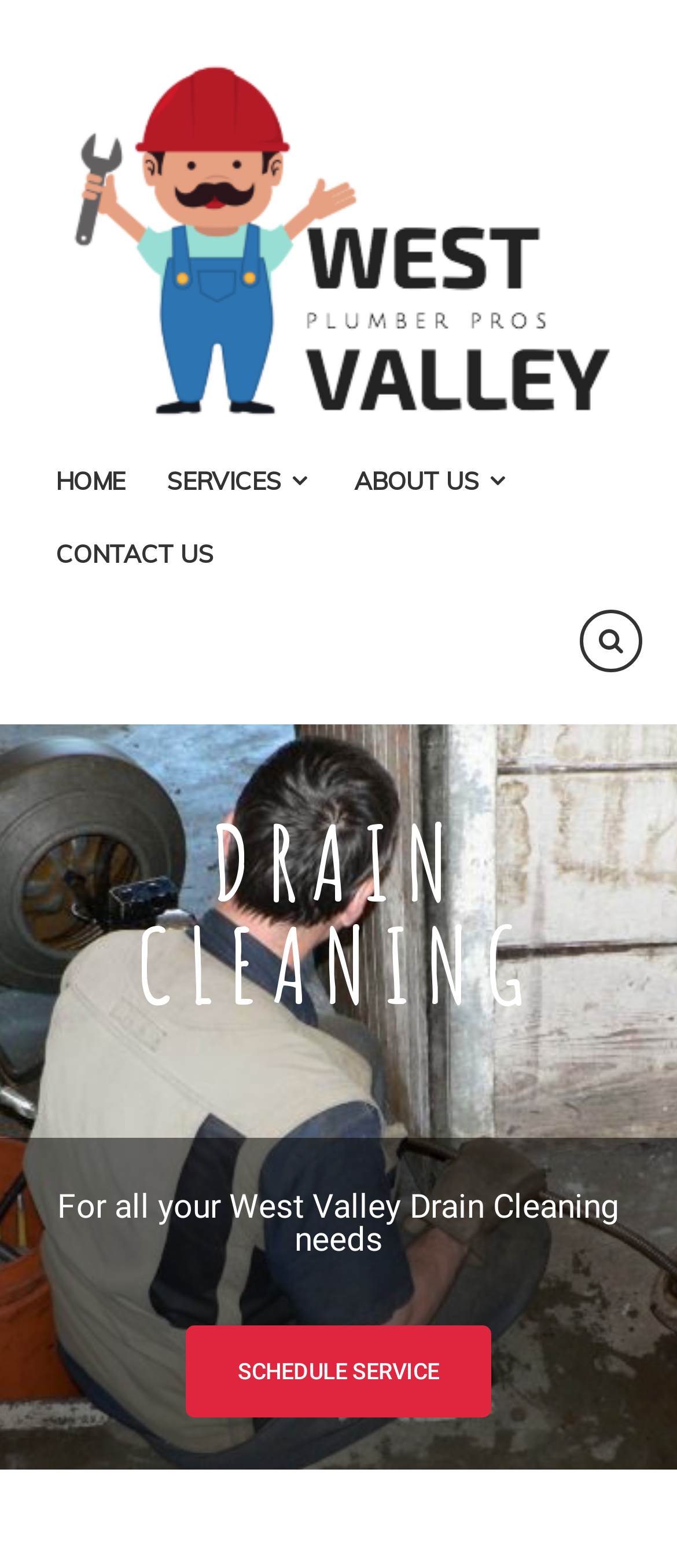Using floating point numbers between 0 and 1, provide the bounding box coordinates in the format (top-left x, top-left y, bottom-right x, bottom-right y). Locate the UI element described here: alt="West Valley Plumber Pros"

[0.088, 0.033, 0.912, 0.284]